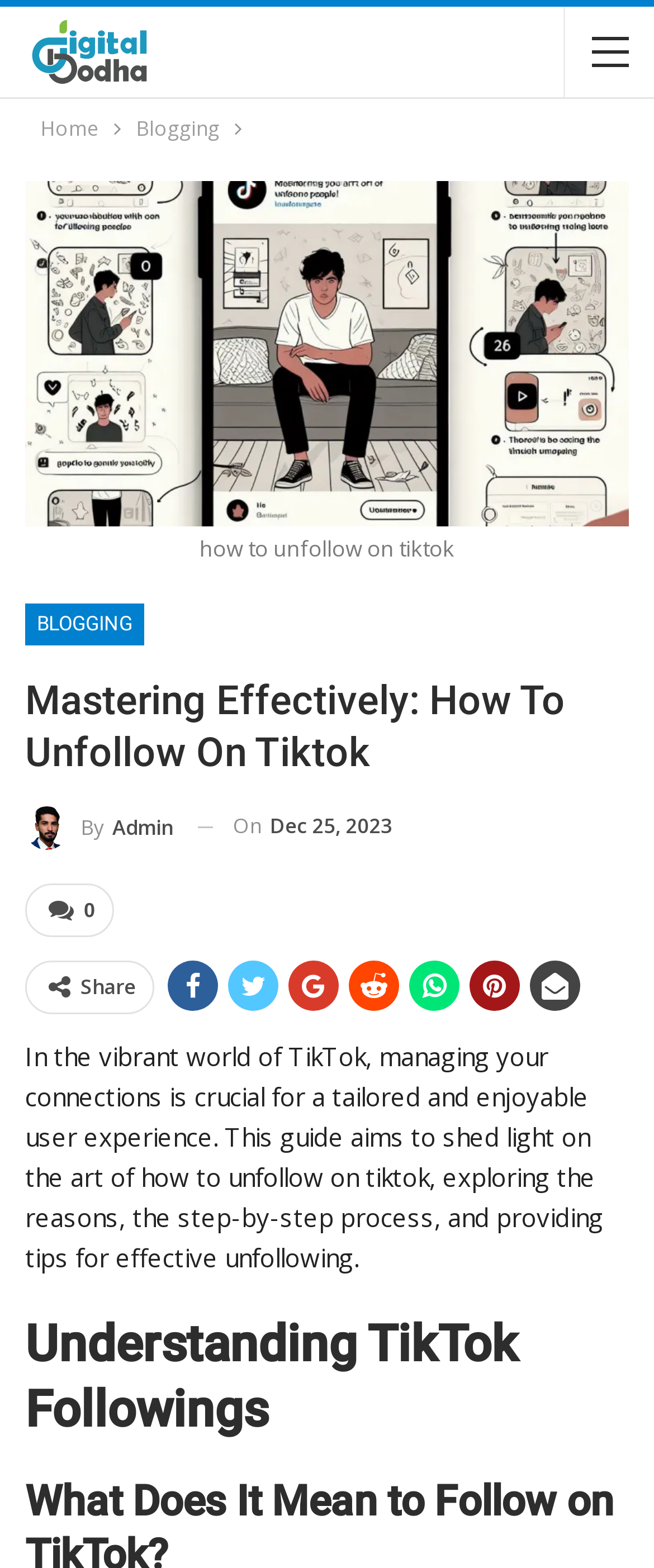Can you find and provide the title of the webpage?

Mastering Effectively: How To Unfollow On Tiktok